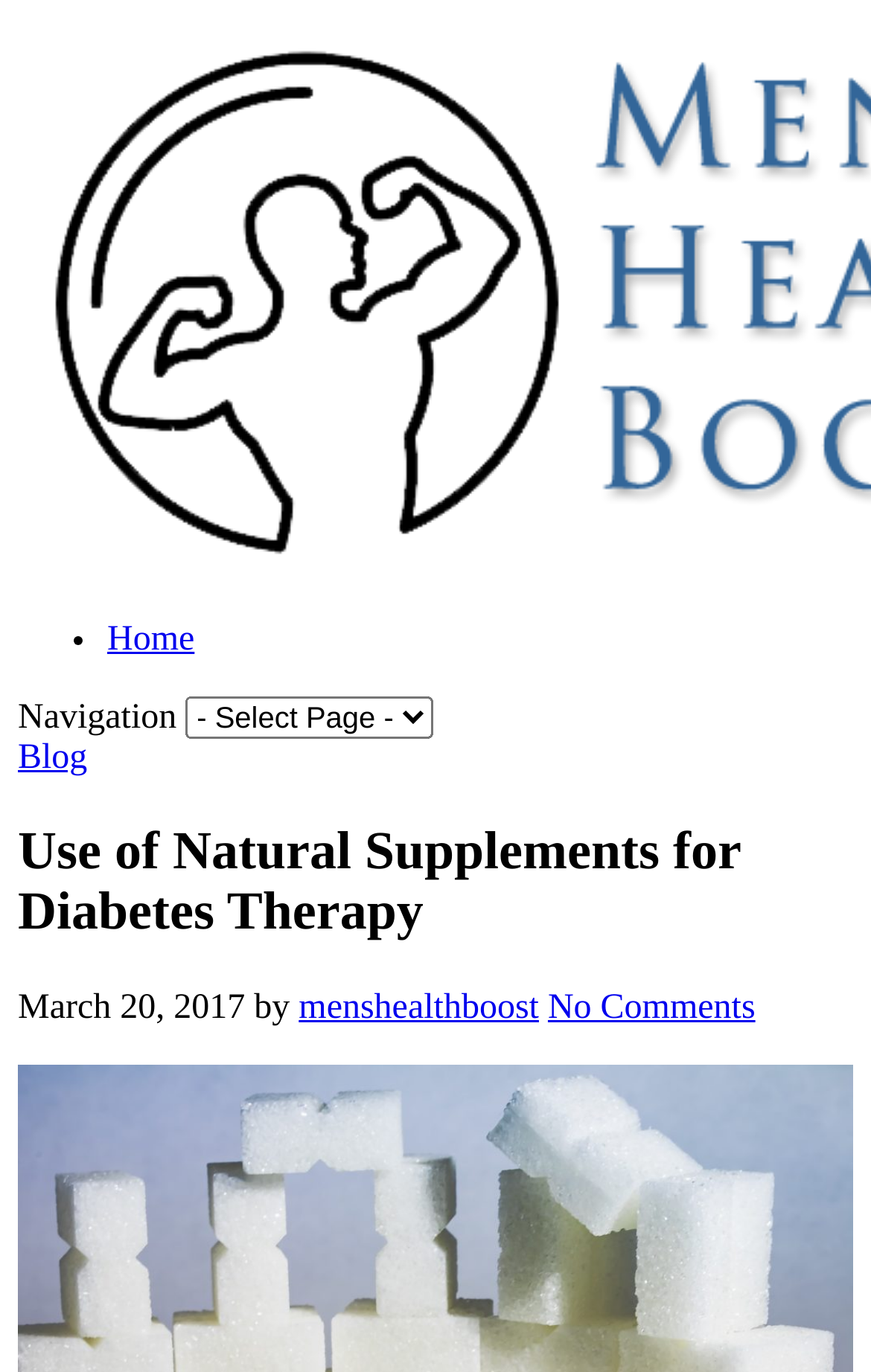Locate the primary heading on the webpage and return its text.

Use of Natural Supplements for Diabetes Therapy